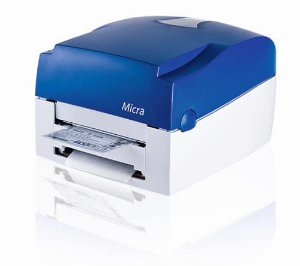Please provide a comprehensive answer to the question based on the screenshot: What are the two printing modes supported by the Micra series?

The caption states that the Micra series can 'print in either thermal direct or thermal transfer mode', which provides the answer to the question.